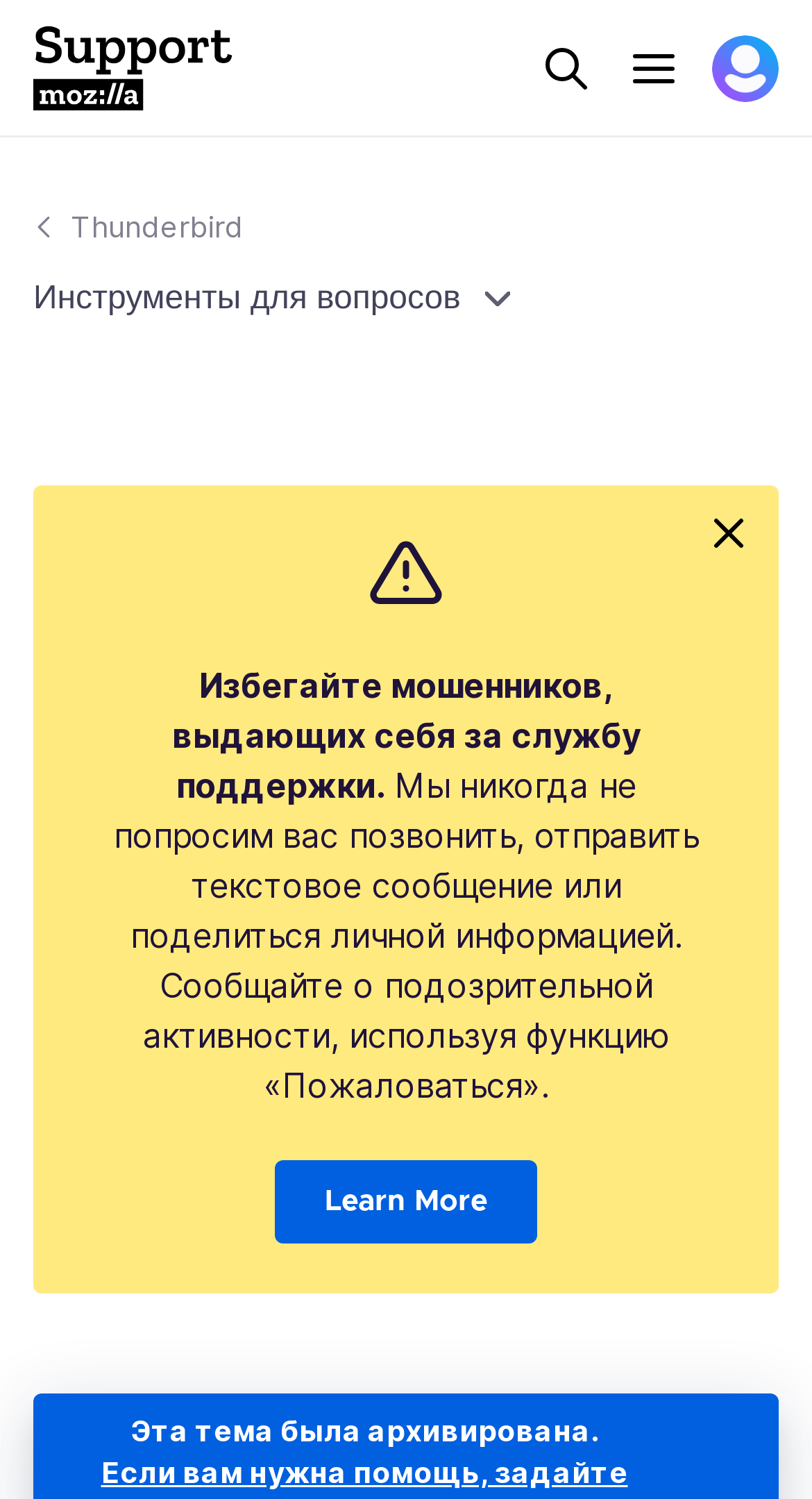Provide the bounding box coordinates for the area that should be clicked to complete the instruction: "Click the search button".

[0.656, 0.023, 0.738, 0.067]